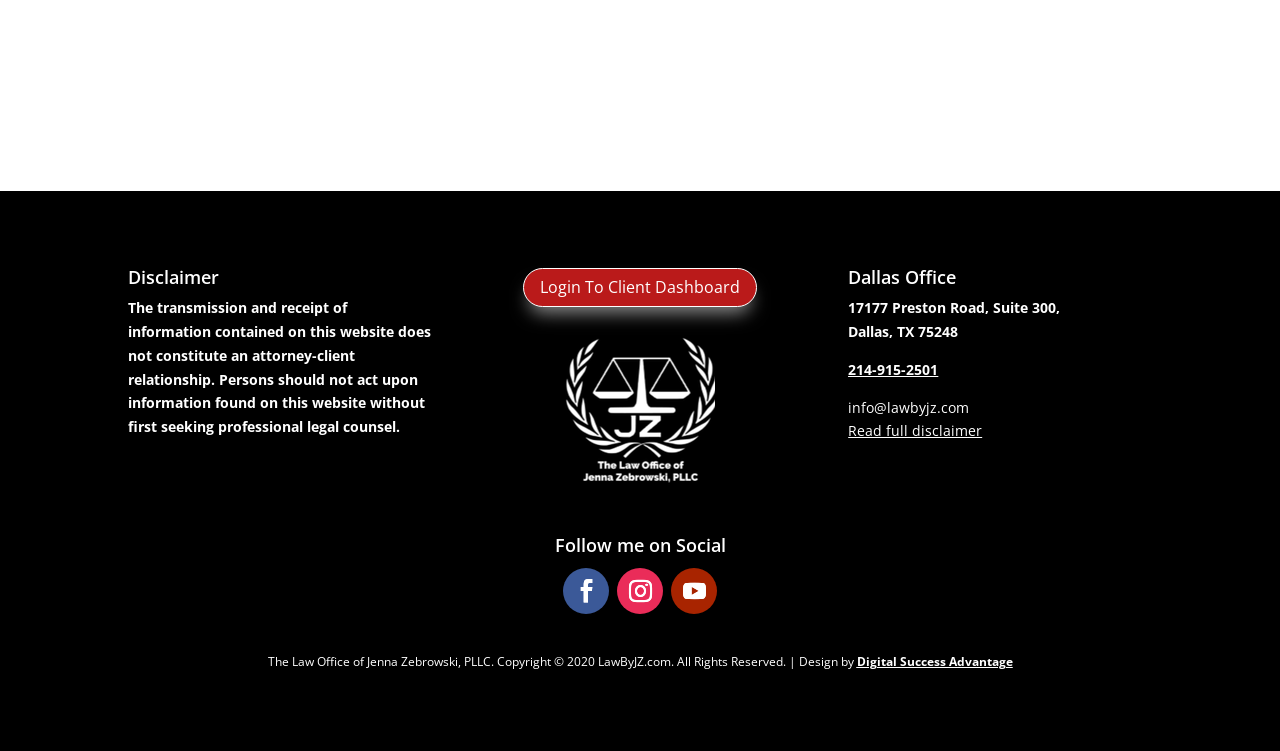Identify the bounding box coordinates of the region I need to click to complete this instruction: "Call the office".

[0.663, 0.479, 0.733, 0.504]